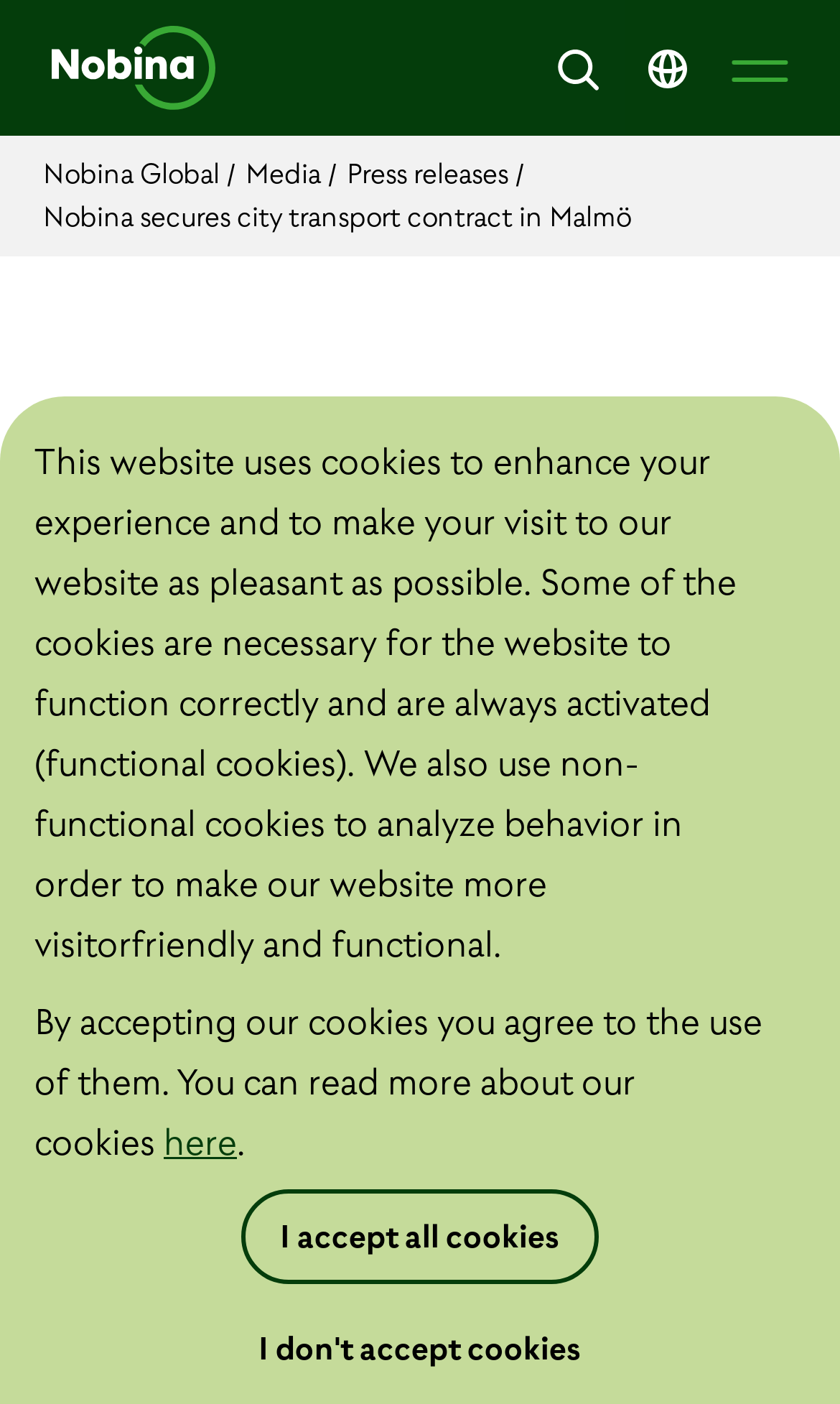Please mark the clickable region by giving the bounding box coordinates needed to complete this instruction: "Go to Nobina Global".

[0.051, 0.11, 0.269, 0.137]